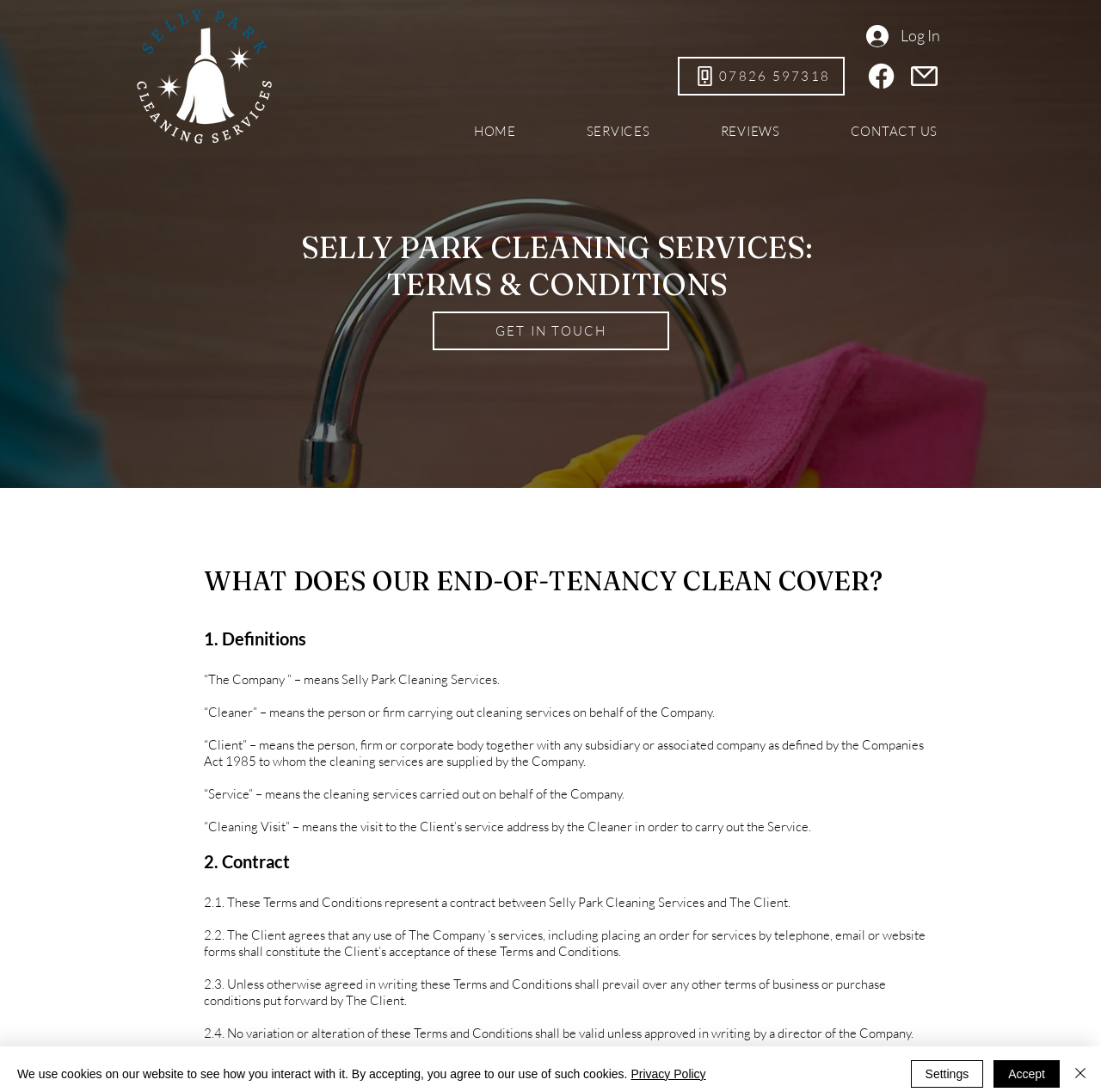Can you provide the bounding box coordinates for the element that should be clicked to implement the instruction: "Read about Ernest Bednarz"?

None